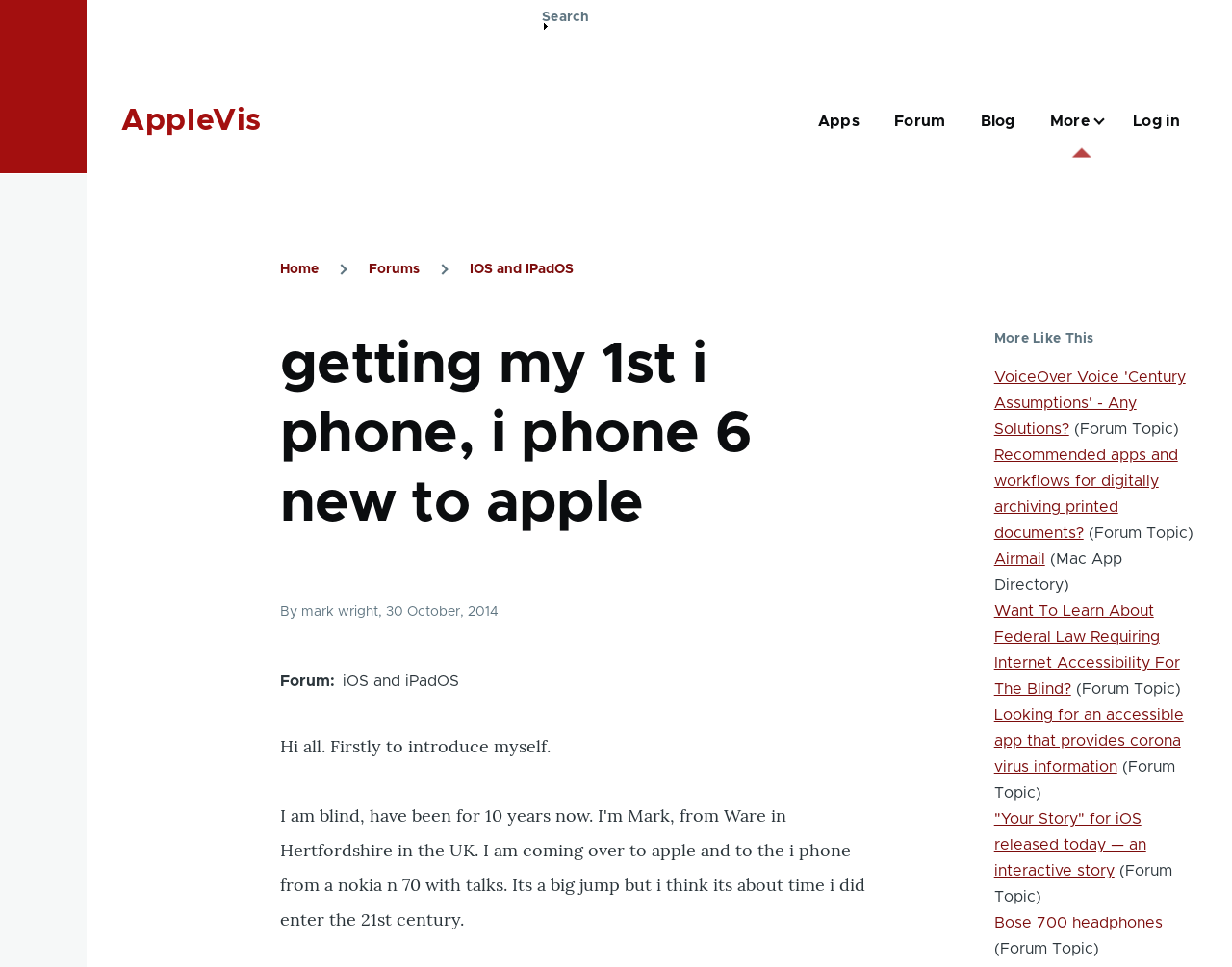Extract the bounding box coordinates for the UI element described by the text: "Apps". The coordinates should be in the form of [left, top, right, bottom] with values between 0 and 1.

[0.664, 0.076, 0.698, 0.175]